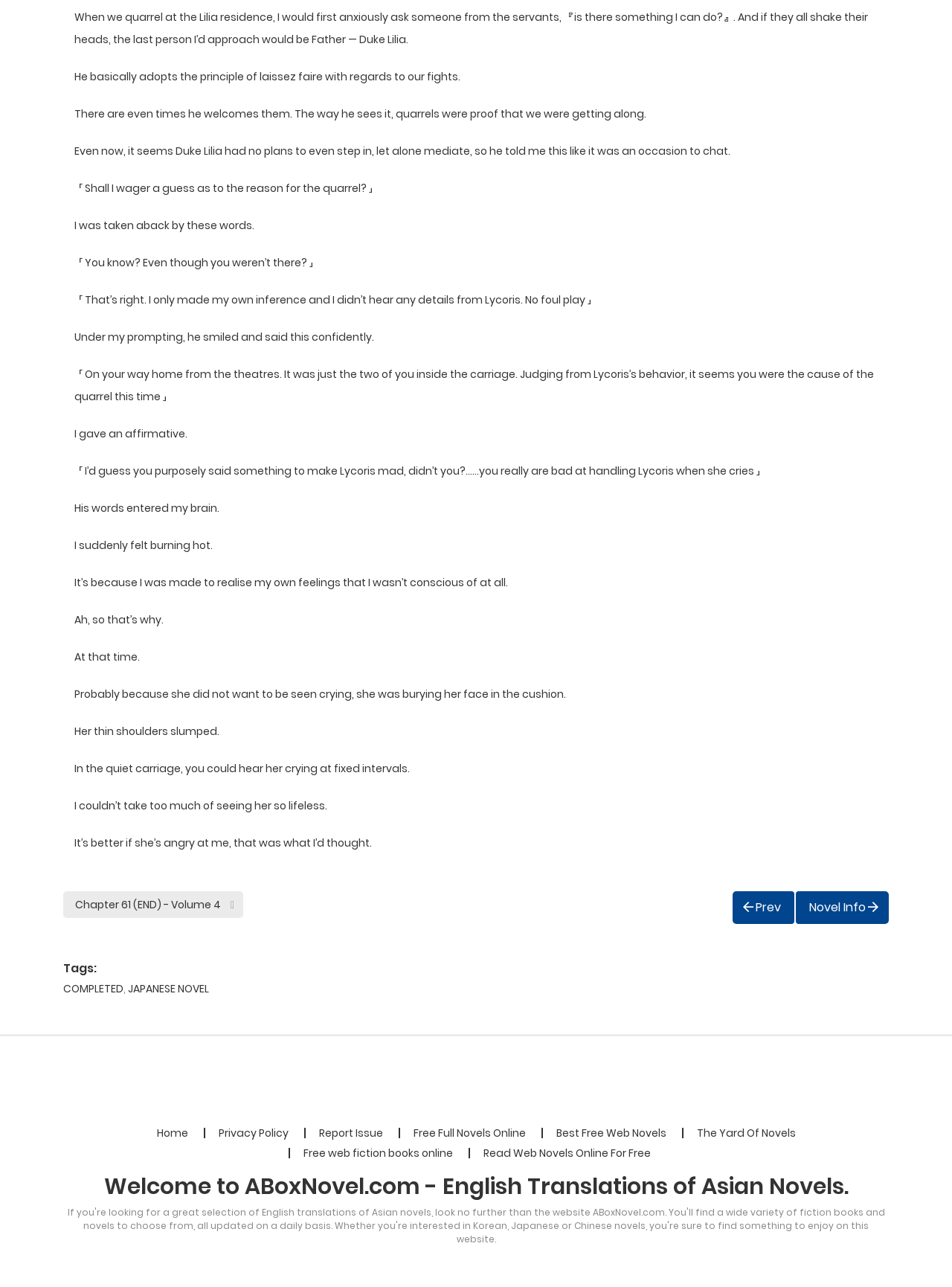What is the name of the website?
Please look at the screenshot and answer in one word or a short phrase.

ABoxNovel.com